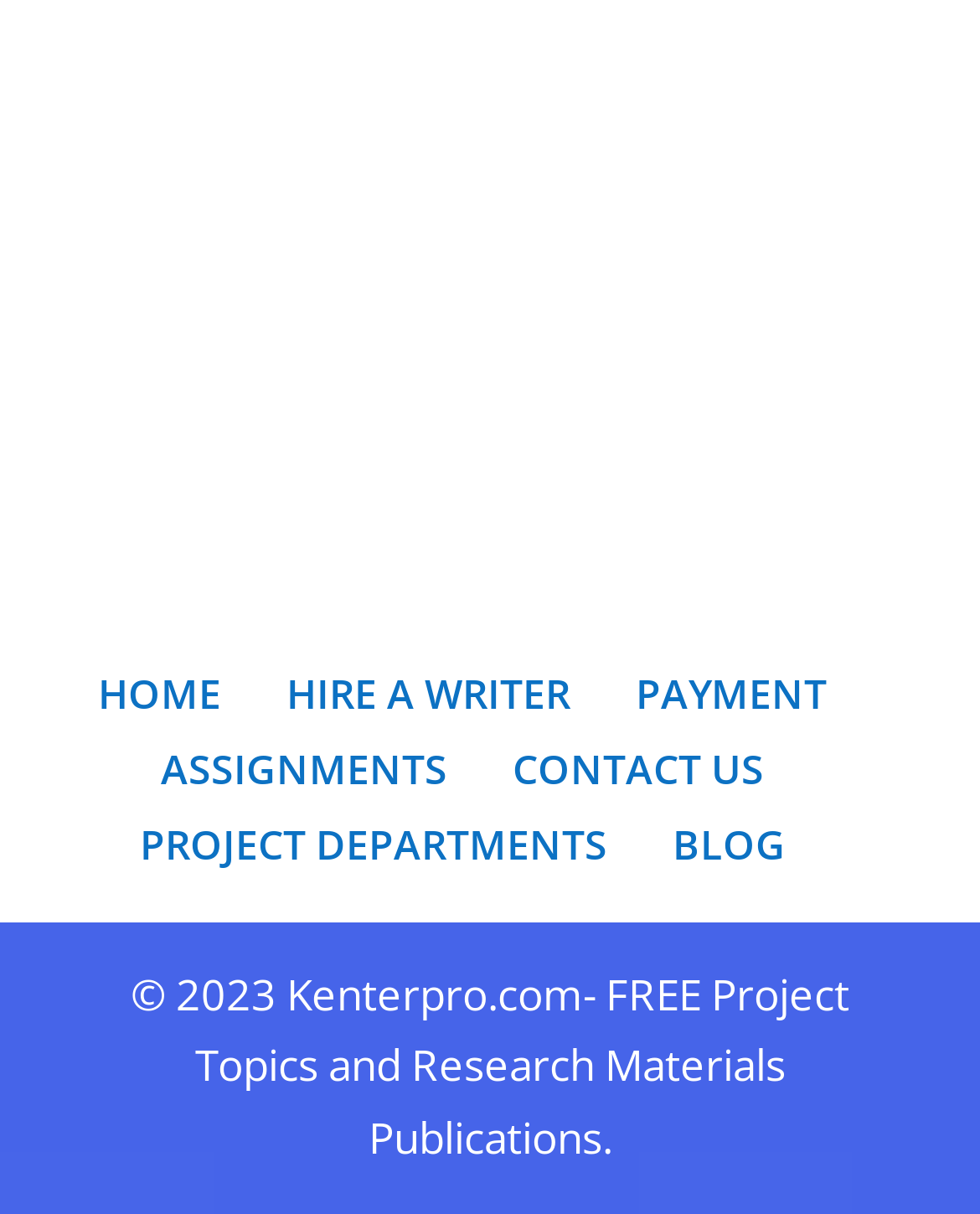What is the position of the 'CONTACT US' link?
Identify the answer in the screenshot and reply with a single word or phrase.

Below 'HIRE A WRITER'